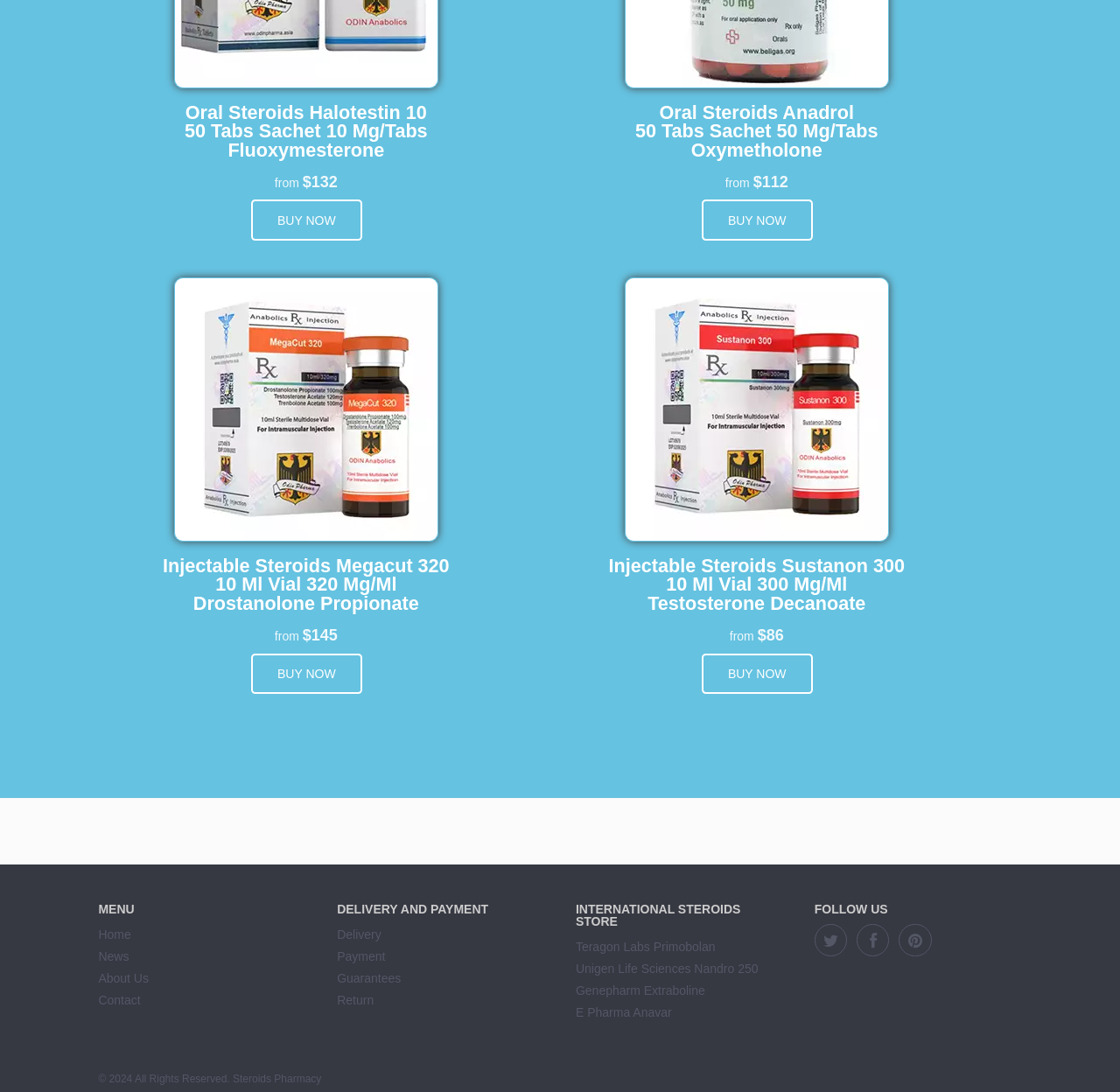Please identify the bounding box coordinates of the area that needs to be clicked to fulfill the following instruction: "Get more information about Titan Healthcare Boldenone."

[0.65, 0.747, 0.755, 0.781]